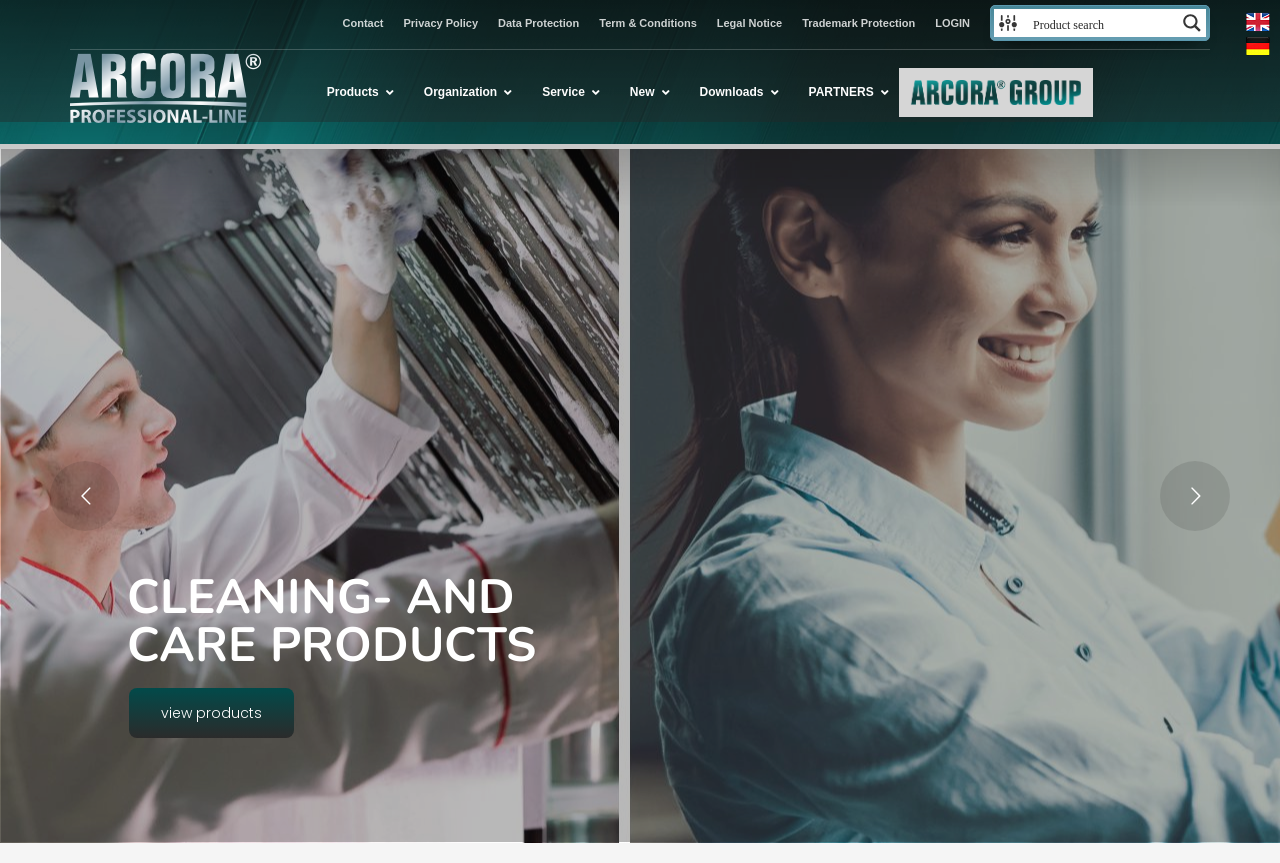From the element description Term & Conditions, predict the bounding box coordinates of the UI element. The coordinates must be specified in the format (top-left x, top-left y, bottom-right x, bottom-right y) and should be within the 0 to 1 range.

[0.468, 0.013, 0.544, 0.041]